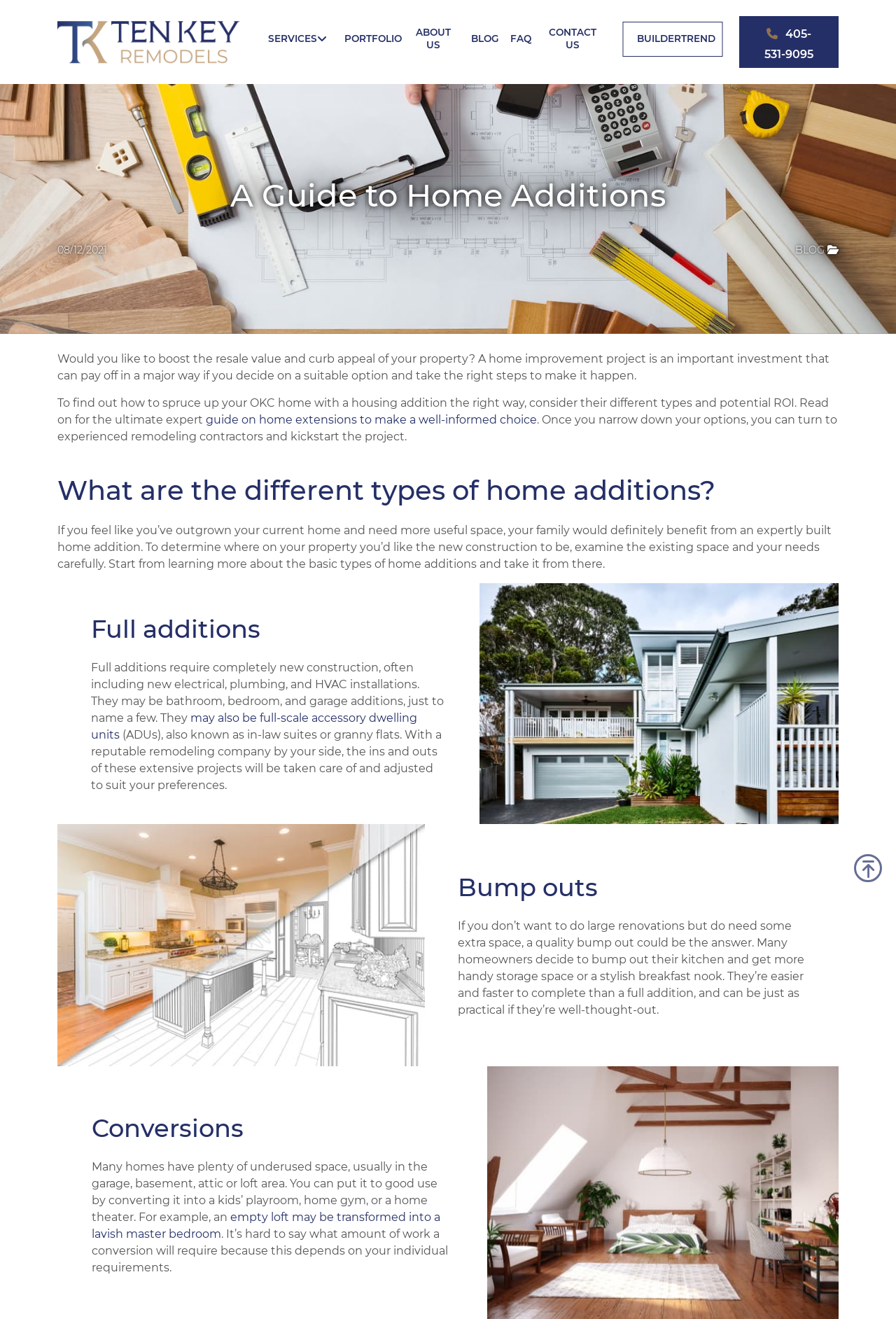Highlight the bounding box coordinates of the element that should be clicked to carry out the following instruction: "Read the blog post dated '08/12/2021'". The coordinates must be given as four float numbers ranging from 0 to 1, i.e., [left, top, right, bottom].

[0.064, 0.185, 0.12, 0.194]